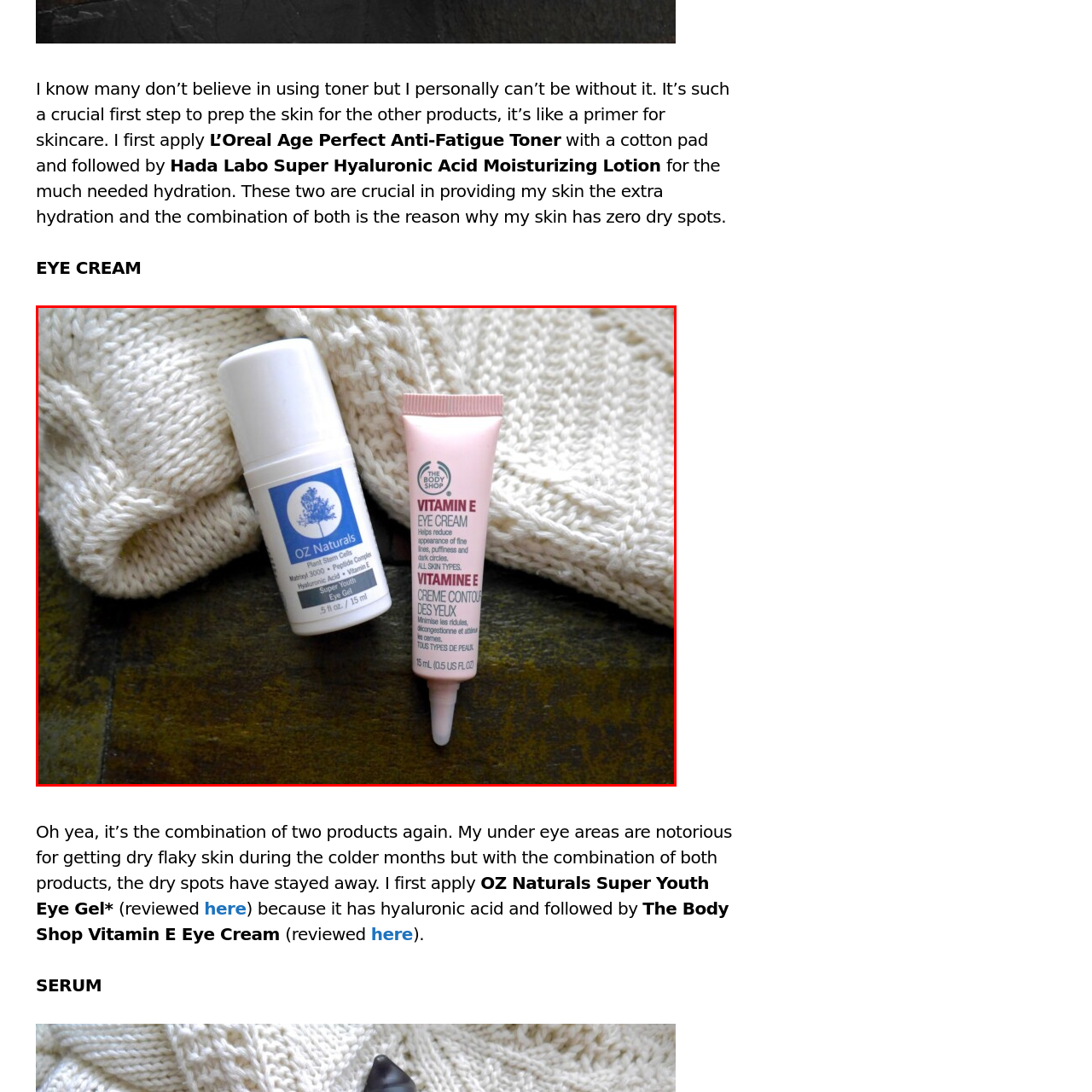What is the main purpose of the two eye care products?
Concentrate on the image bordered by the red bounding box and offer a comprehensive response based on the image details.

The caption highlights that both products, OZ Naturals Super Youth Eye Gel and The Body Shop Vitamin E Eye Cream, emphasize hydration and are essential for maintaining a youthful under-eye appearance. This suggests that the main purpose of these products is to provide hydration to the under-eye area.